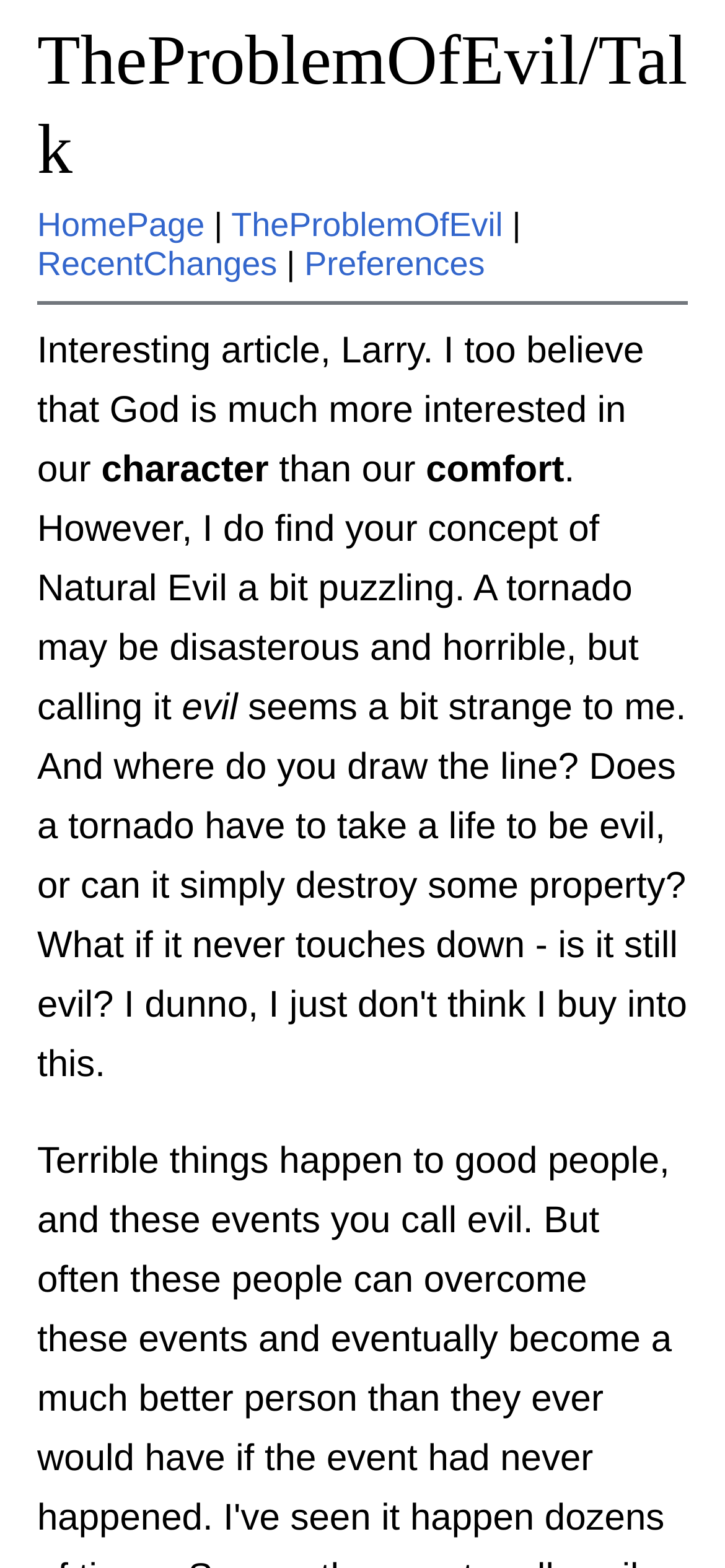What is the author's concern about the concept of Natural Evil?
Provide a detailed answer to the question using information from the image.

Based on the static text at [0.051, 0.286, 0.881, 0.464], I found that the author expresses concern about the concept of Natural Evil, stating that it is 'a bit puzzling'.